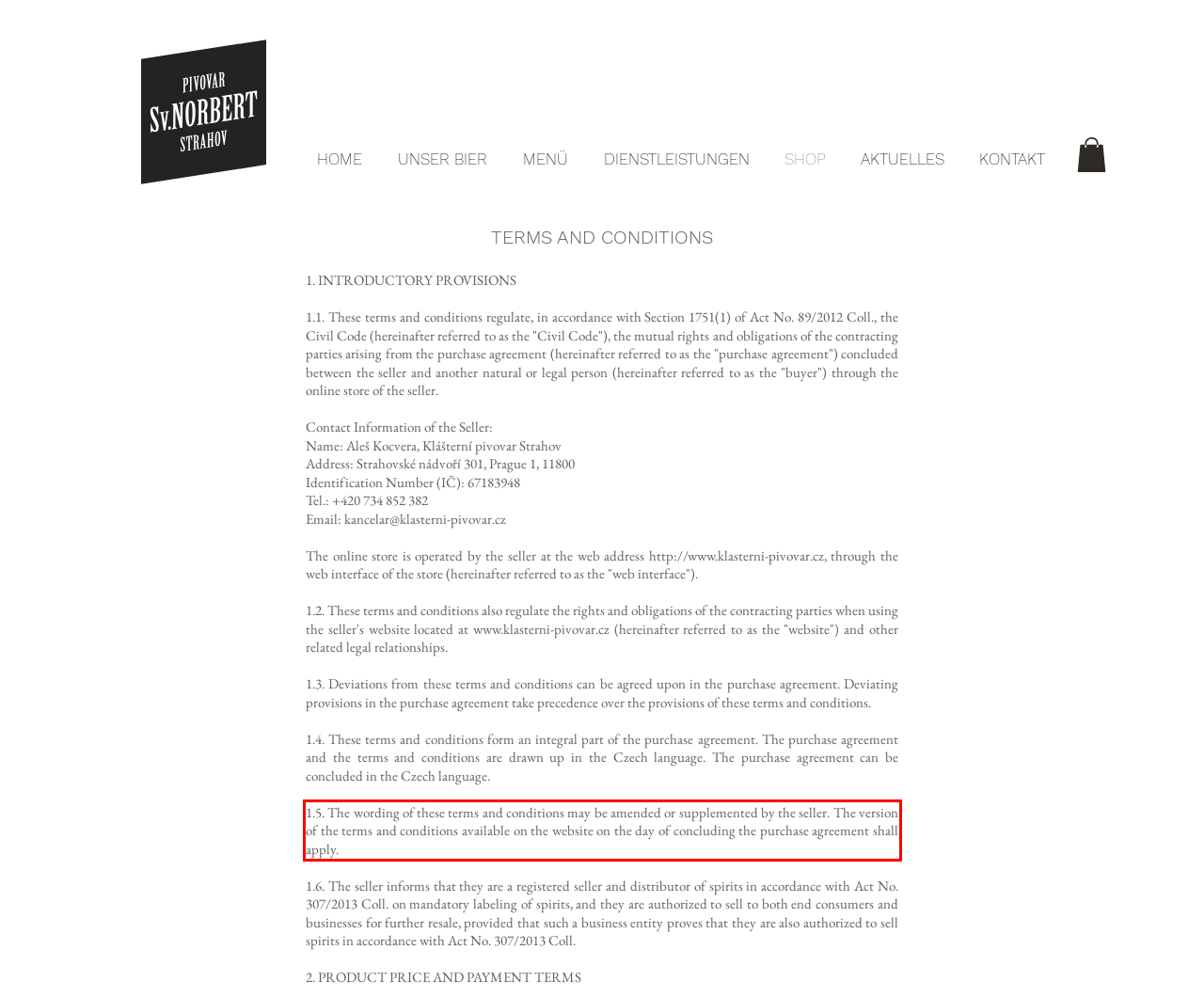Perform OCR on the text inside the red-bordered box in the provided screenshot and output the content.

1.5. The wording of these terms and conditions may be amended or supplemented by the seller. The version of the terms and conditions available on the website on the day of concluding the purchase agreement shall apply.